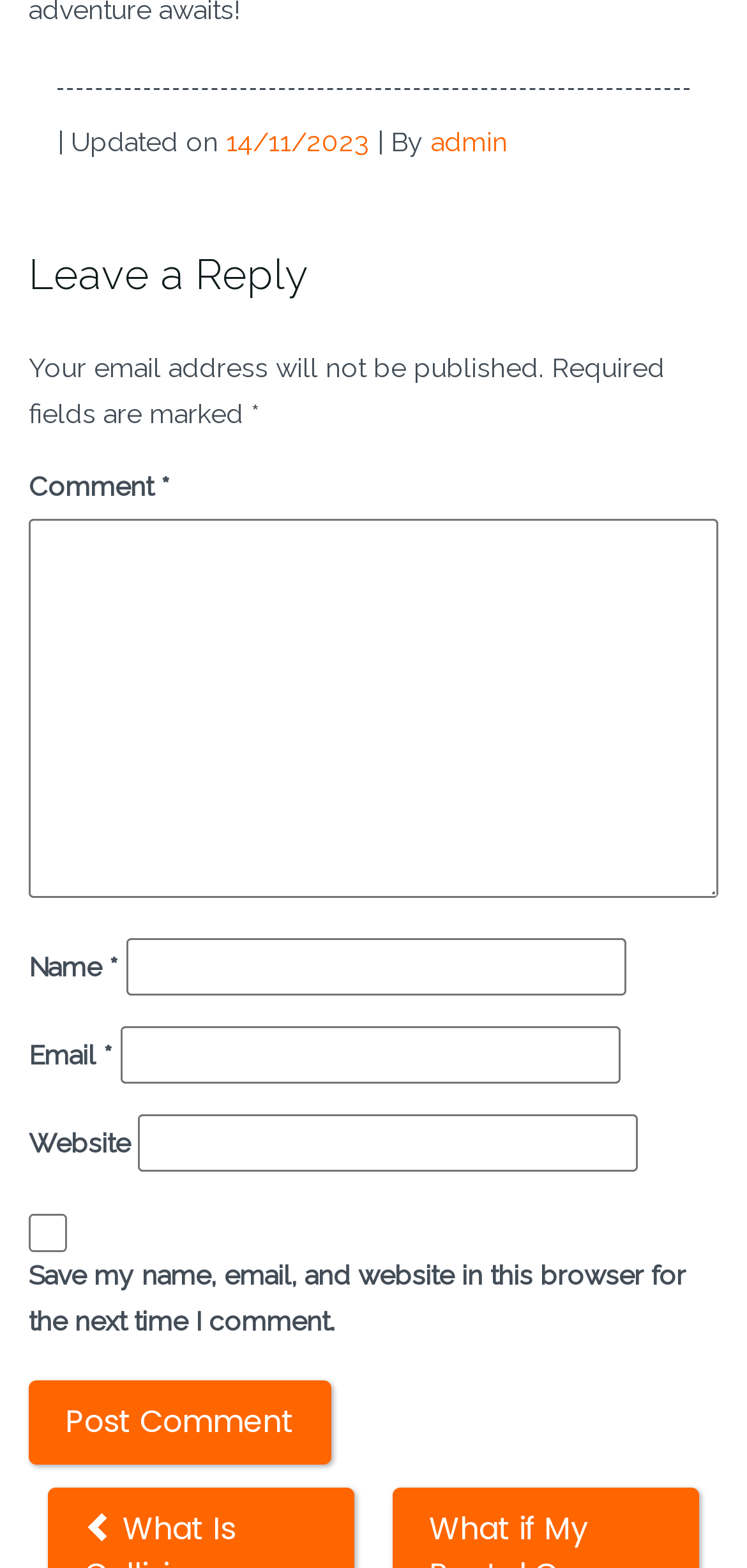Given the content of the image, can you provide a detailed answer to the question?
What is the label of the button at the bottom of the comment form?

The button at the bottom of the comment form is labeled as 'Post Comment', which suggests that it is used to submit the comment.